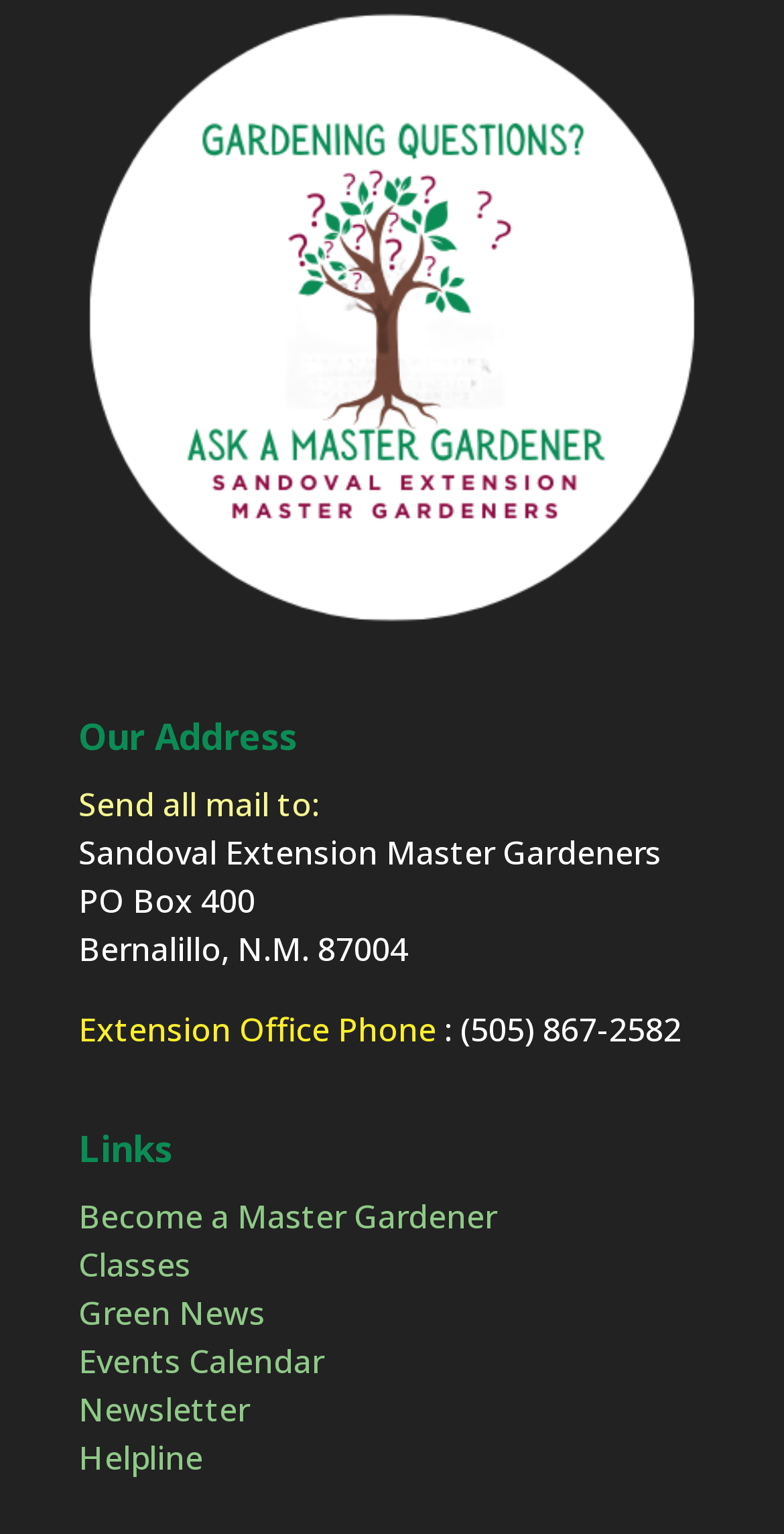Please provide a comprehensive answer to the question below using the information from the image: What is the address to send mail to?

I found the address by looking at the section 'Our Address' which contains the static text 'Send all mail to:' followed by the address 'PO Box 400, Bernalillo, N.M. 87004'.